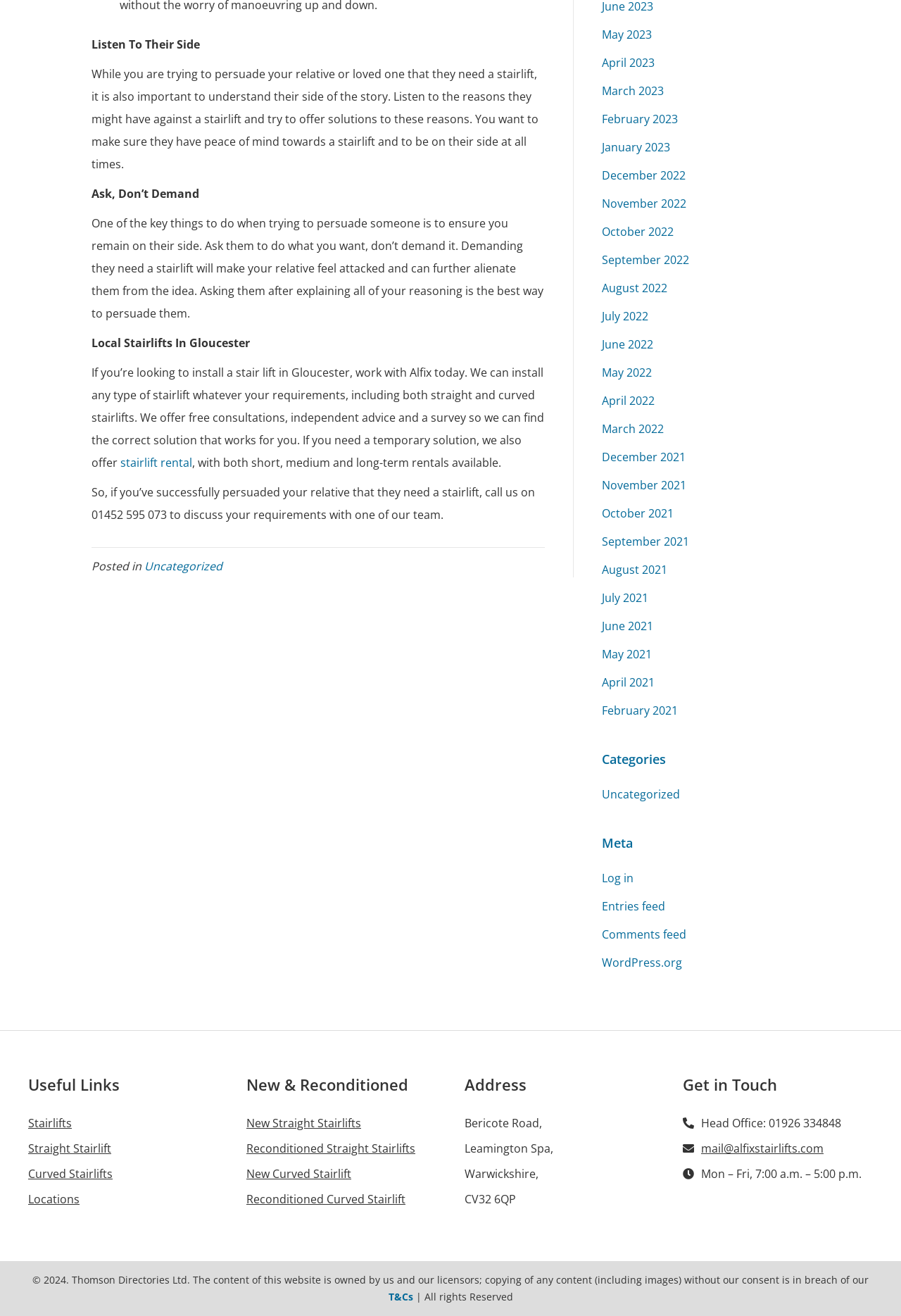Provide the bounding box coordinates of the HTML element this sentence describes: "Reconditioned Curved Stairlift". The bounding box coordinates consist of four float numbers between 0 and 1, i.e., [left, top, right, bottom].

[0.273, 0.907, 0.484, 0.916]